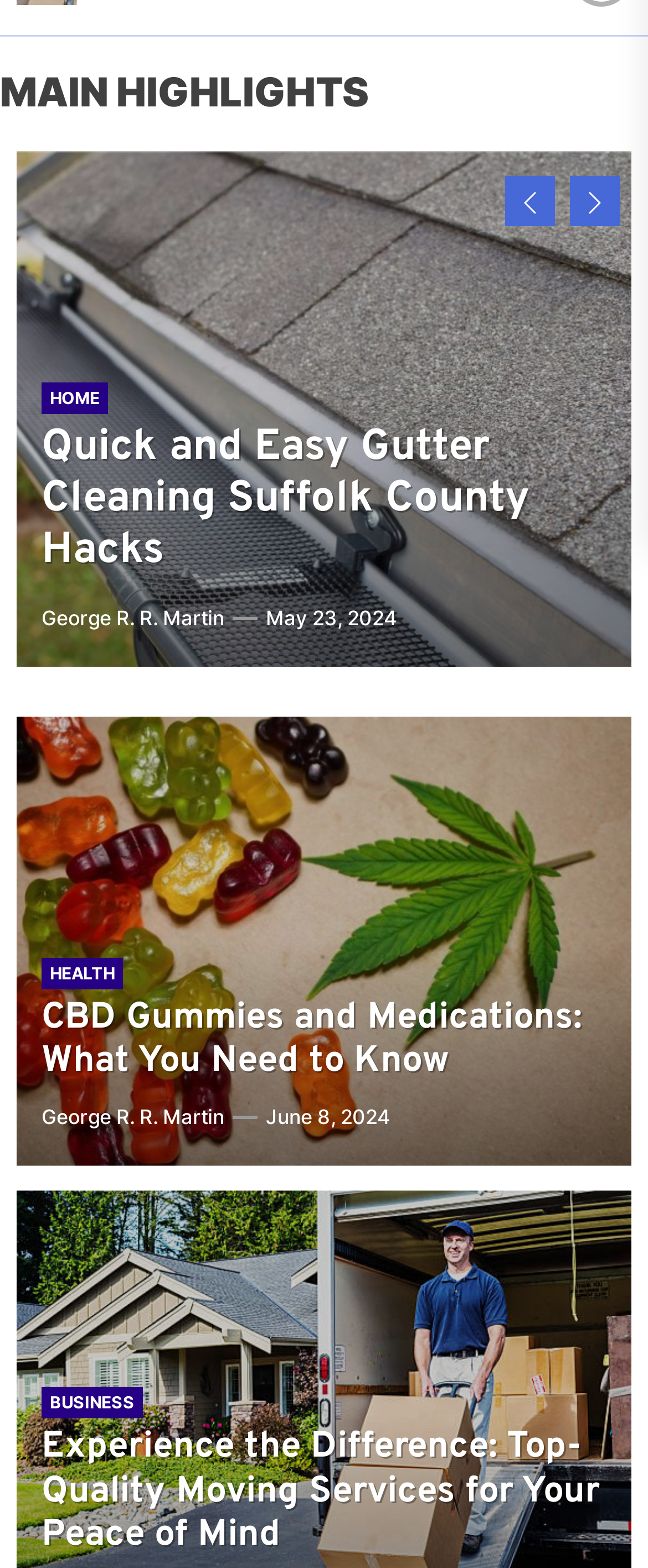From the webpage screenshot, predict the bounding box coordinates (top-left x, top-left y, bottom-right x, bottom-right y) for the UI element described here: George R. R. Martin

[0.064, 0.384, 0.346, 0.404]